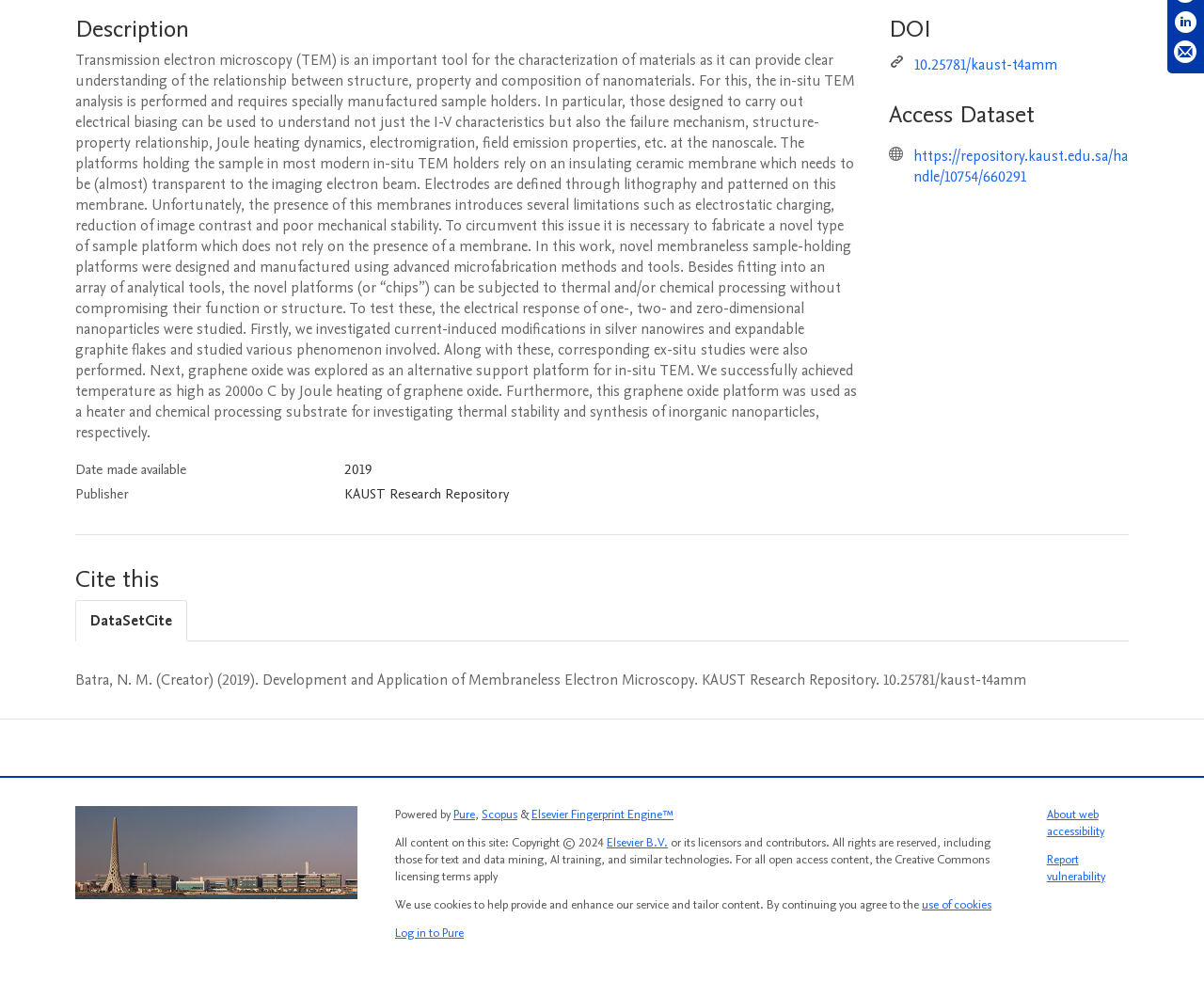Identify the bounding box for the element characterized by the following description: "https://repository.kaust.edu.sa/handle/10754/660291".

[0.759, 0.148, 0.937, 0.191]